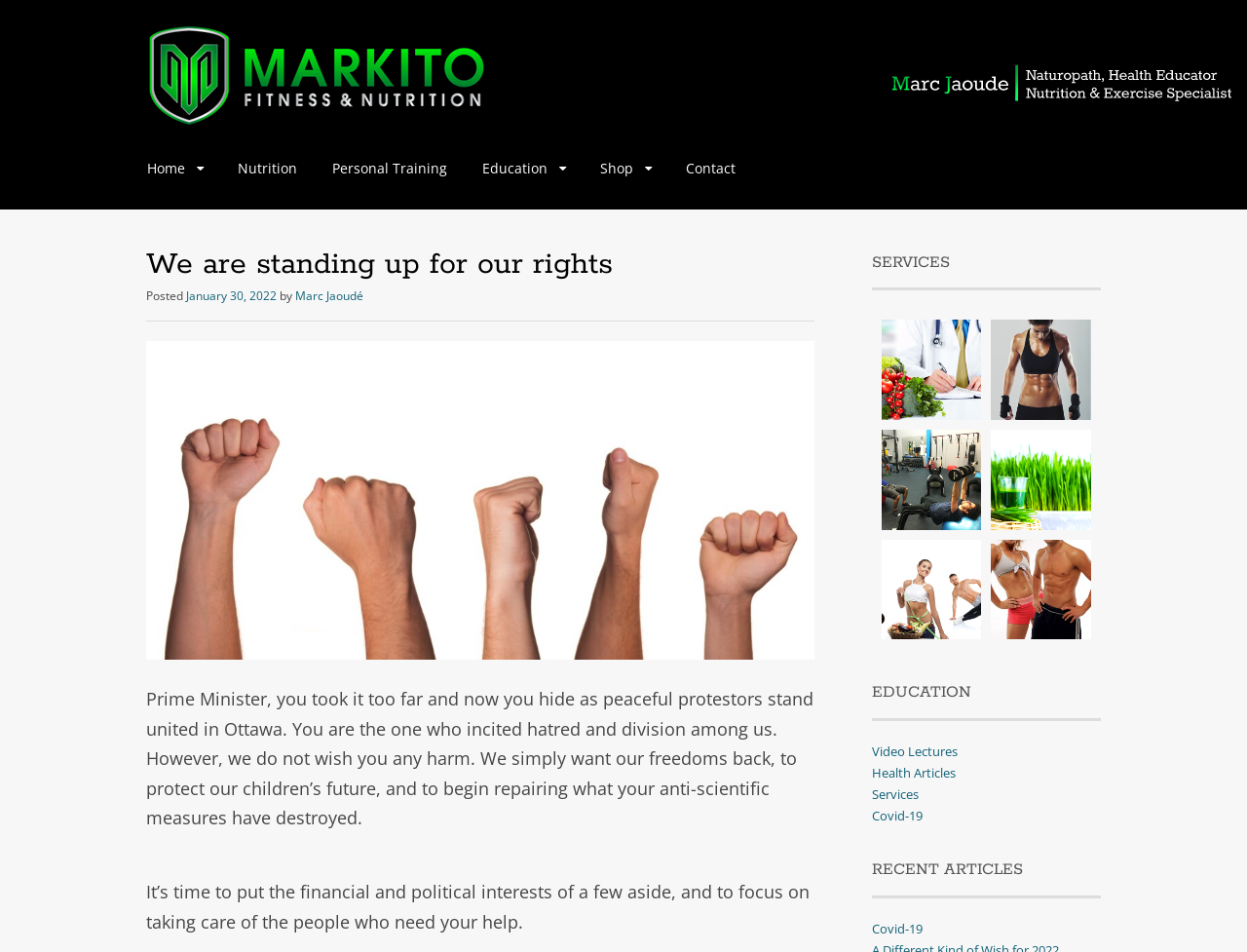What services are offered by Markito Fitness & Nutrition?
Please interpret the details in the image and answer the question thoroughly.

The services offered by Markito Fitness & Nutrition can be found in the 'SERVICES' section of the webpage, which includes links to 'Health Consultation', 'Personal Training', 'Small Group Training', 'Nutrition Services', 'Life Revolution', and 'Online Personal Training'.